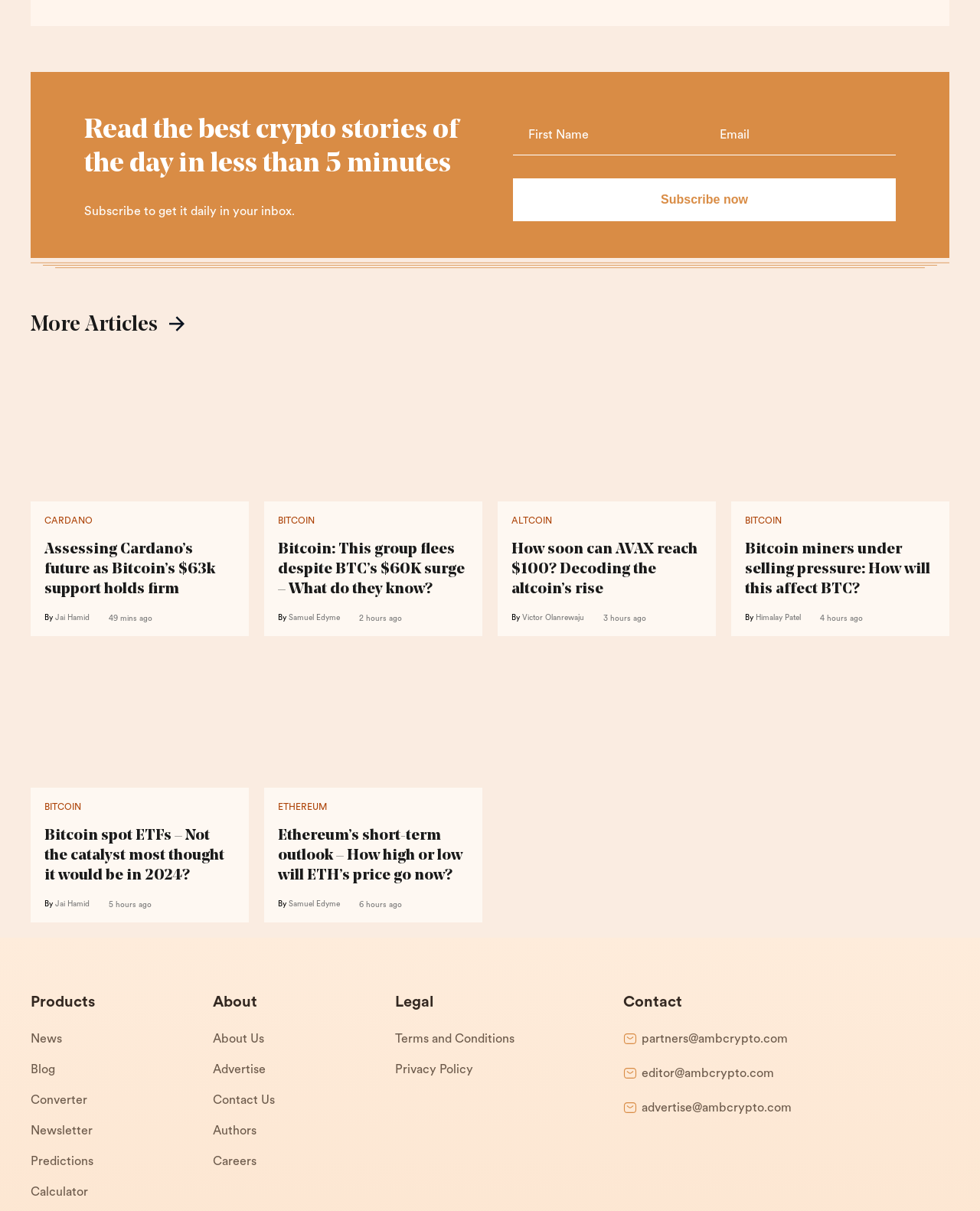Find the bounding box coordinates of the clickable area that will achieve the following instruction: "Read the article about Bitcoin's spot ETFs".

[0.045, 0.682, 0.24, 0.731]